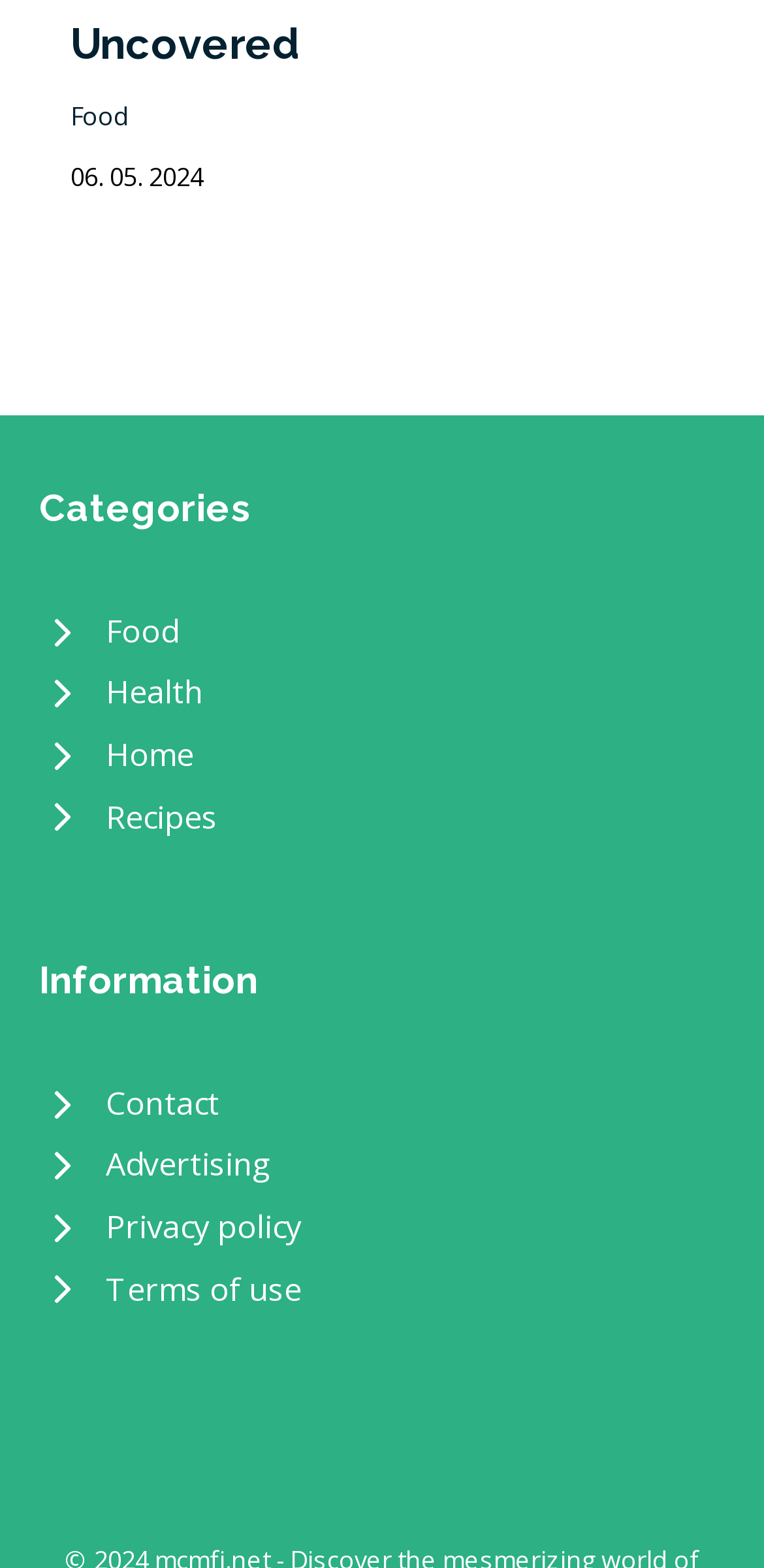Provide the bounding box coordinates of the HTML element described by the text: "Privacy policy".

[0.051, 0.764, 0.949, 0.803]